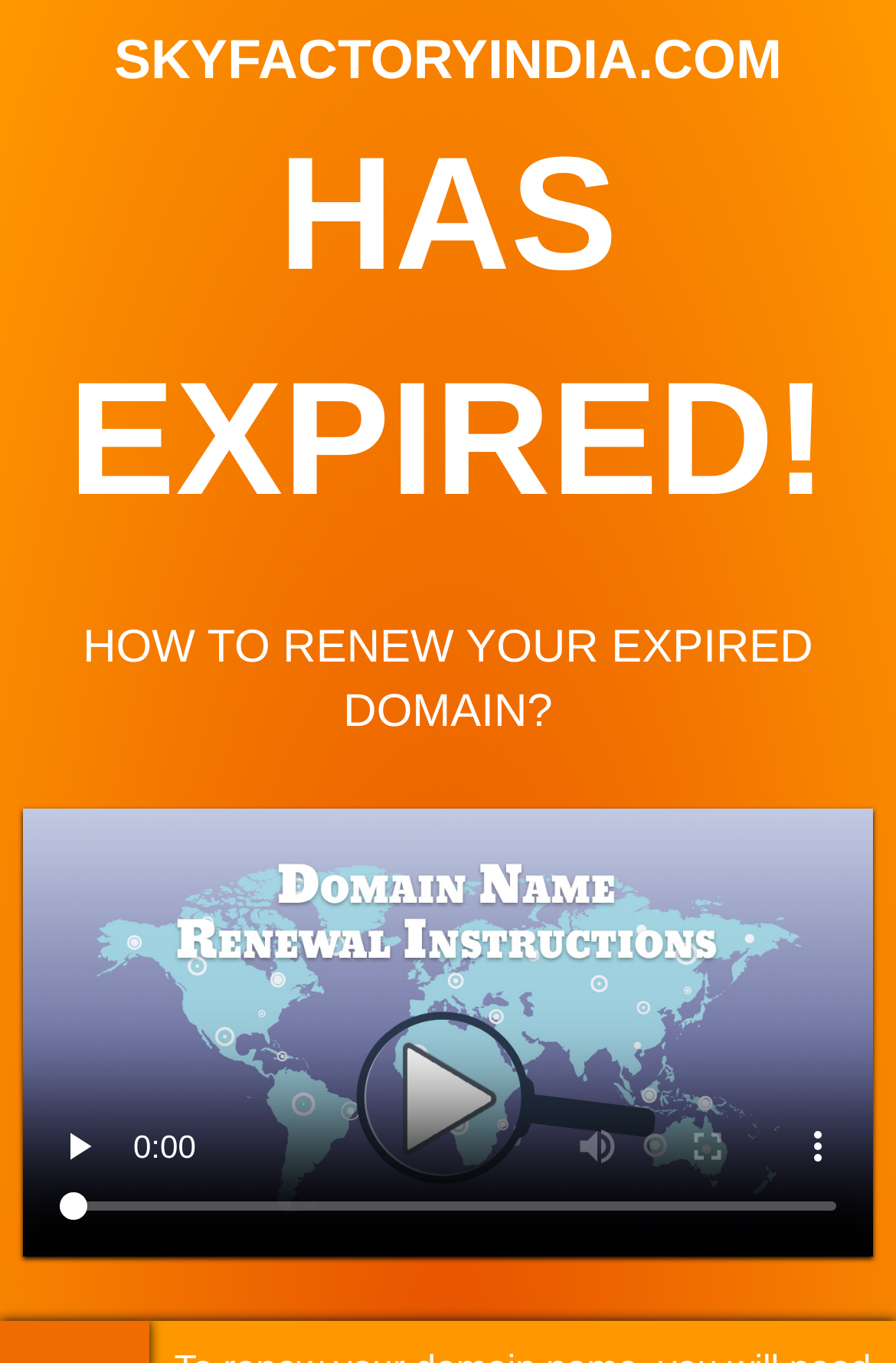Use a single word or phrase to answer the following:
Is the mute button enabled?

No